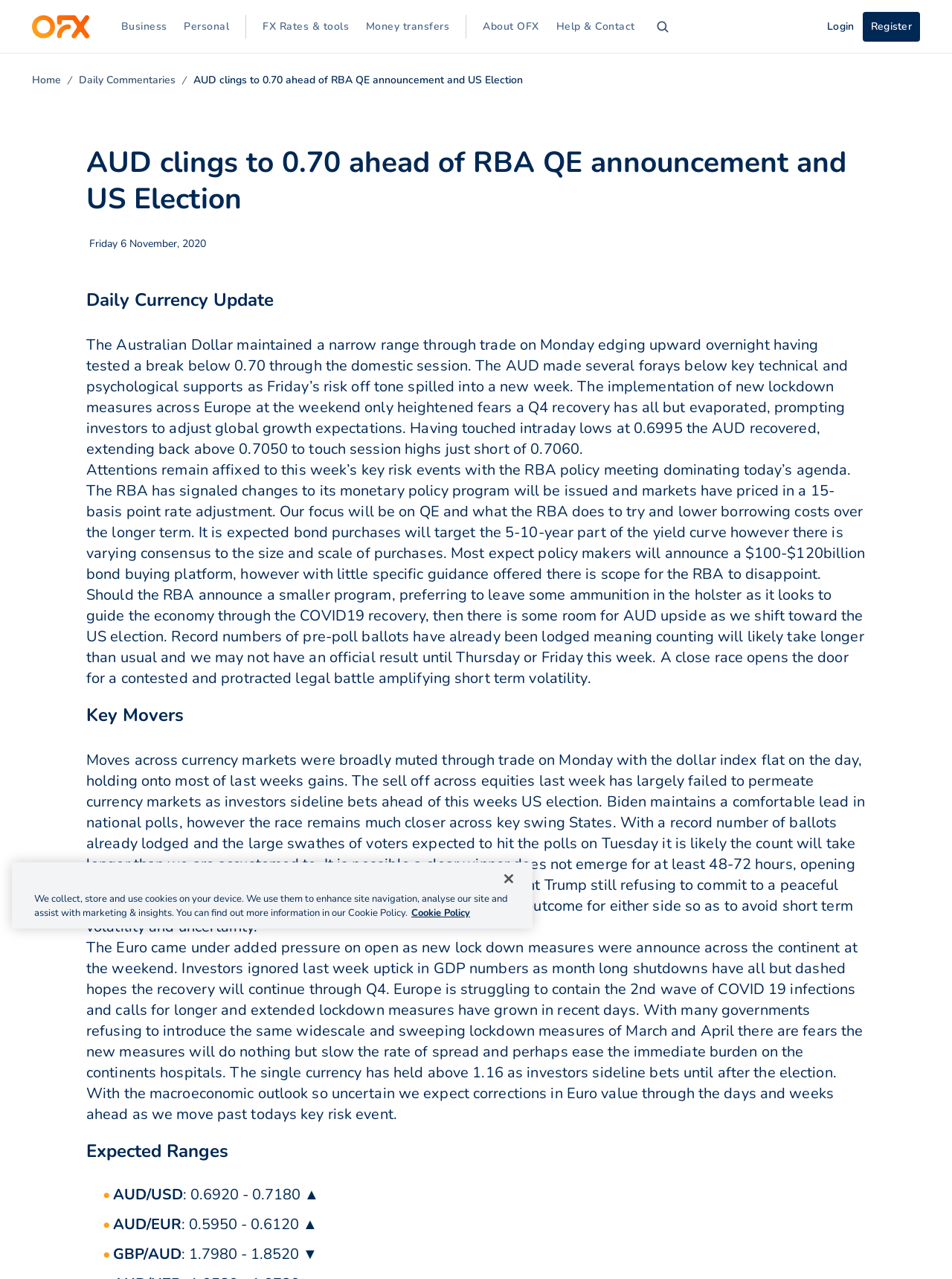What is the impact of new lockdown measures on the Euro?
Kindly give a detailed and elaborate answer to the question.

The article states that the Euro came under added pressure on open as new lockdown measures were announced across Europe, which has dashed hopes of a Q4 recovery and led to a sell-off in the Euro.